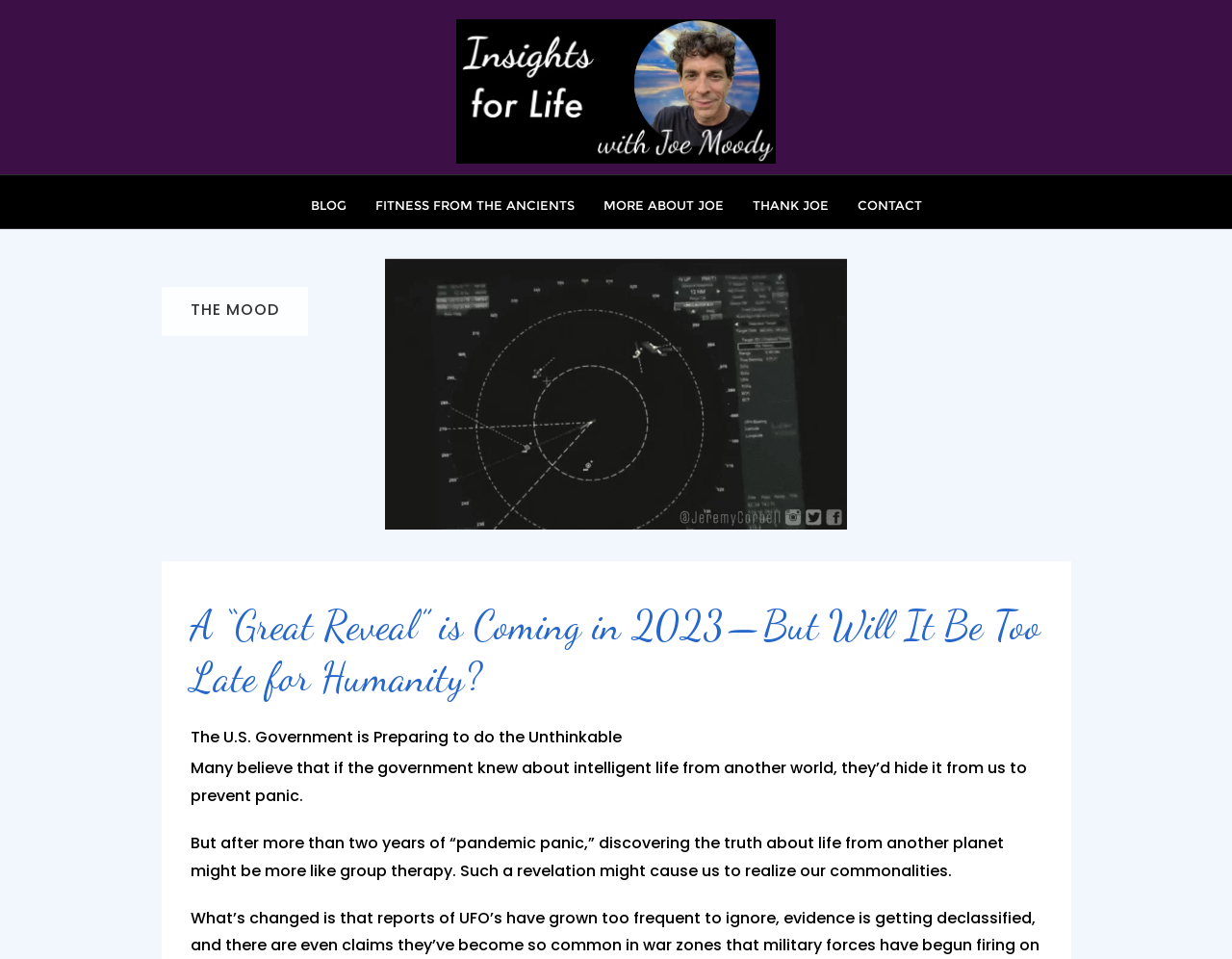How many headings are on the webpage?
We need a detailed and exhaustive answer to the question. Please elaborate.

There are two heading elements on the webpage, one with the text 'A “Great Reveal” is Coming in 2023 — But Will It Be Too Late for Humanity?' and another with the text 'The U.S. Government is Preparing to do the Unthinkable'.